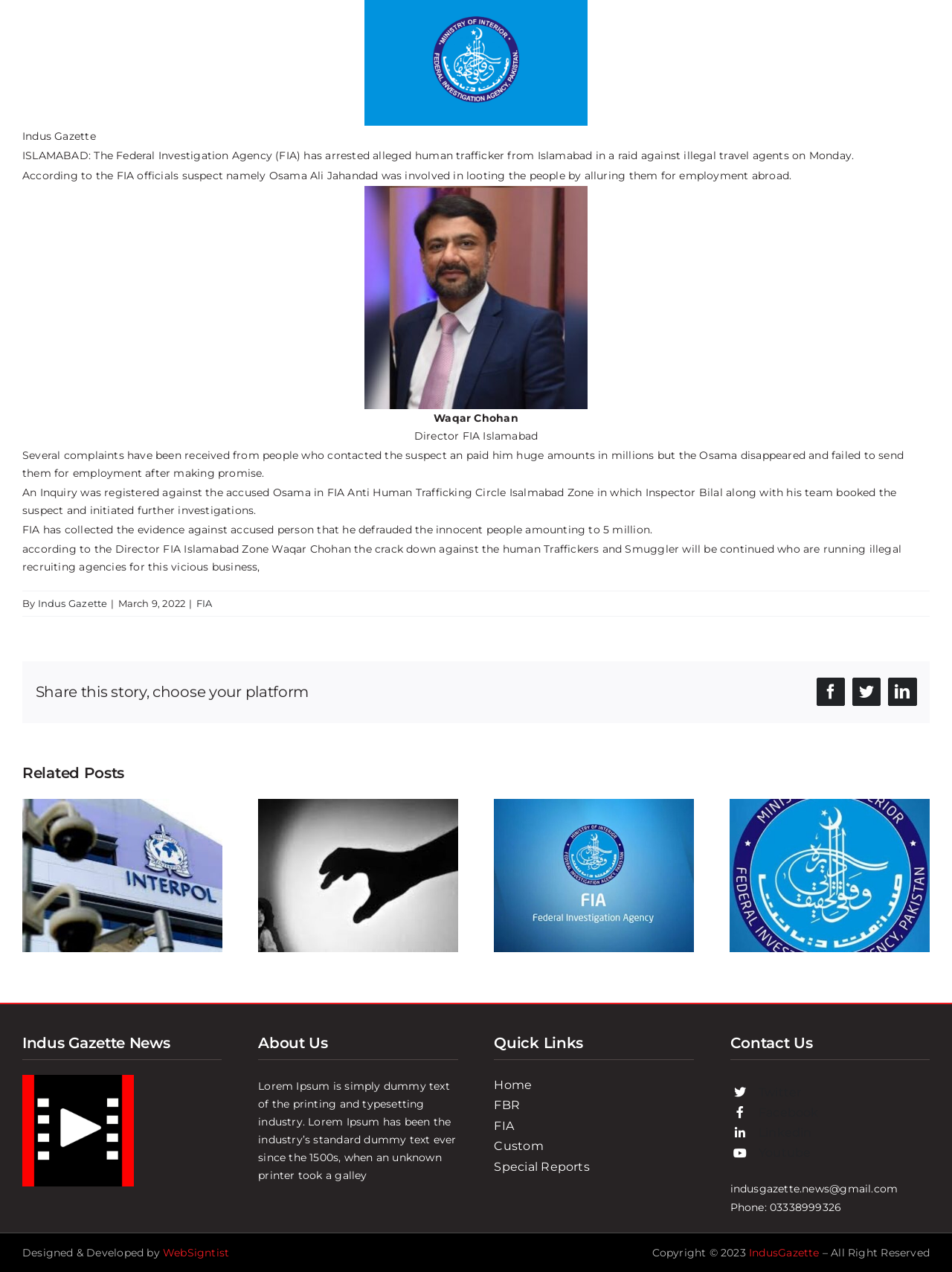Respond with a single word or short phrase to the following question: 
What is the name of the agency that arrested the human trafficker?

FIA